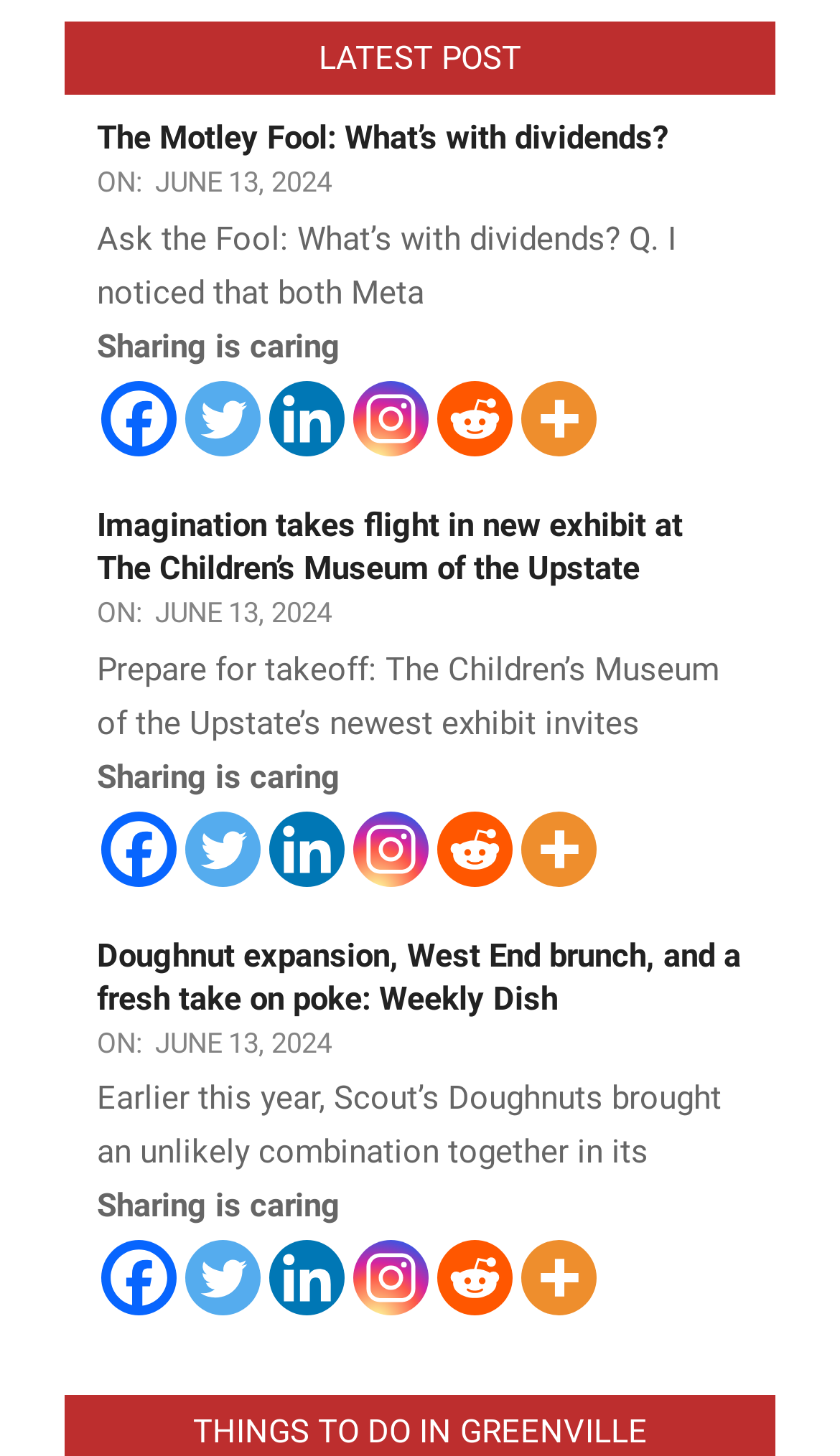Pinpoint the bounding box coordinates for the area that should be clicked to perform the following instruction: "Read 'Imagination takes flight in new exhibit at The Children’s Museum of the Upstate' article".

[0.115, 0.348, 0.813, 0.404]